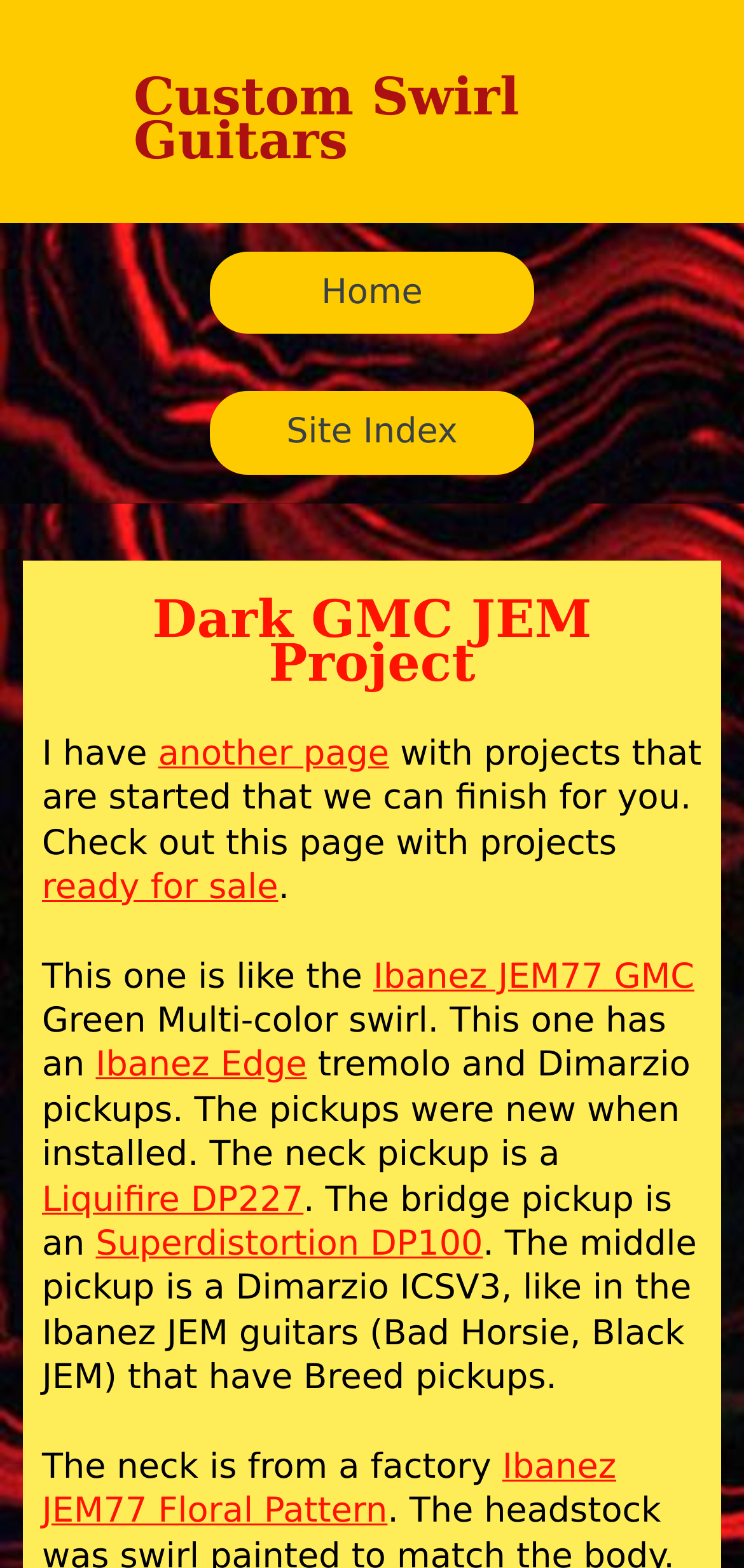Please provide a detailed answer to the question below based on the screenshot: 
What type of guitars are featured on this website?

Based on the heading 'Custom Swirl Guitars' and the content of the webpage, it appears that this website is focused on custom swirl guitars, specifically the Dark GMC JEM Project.